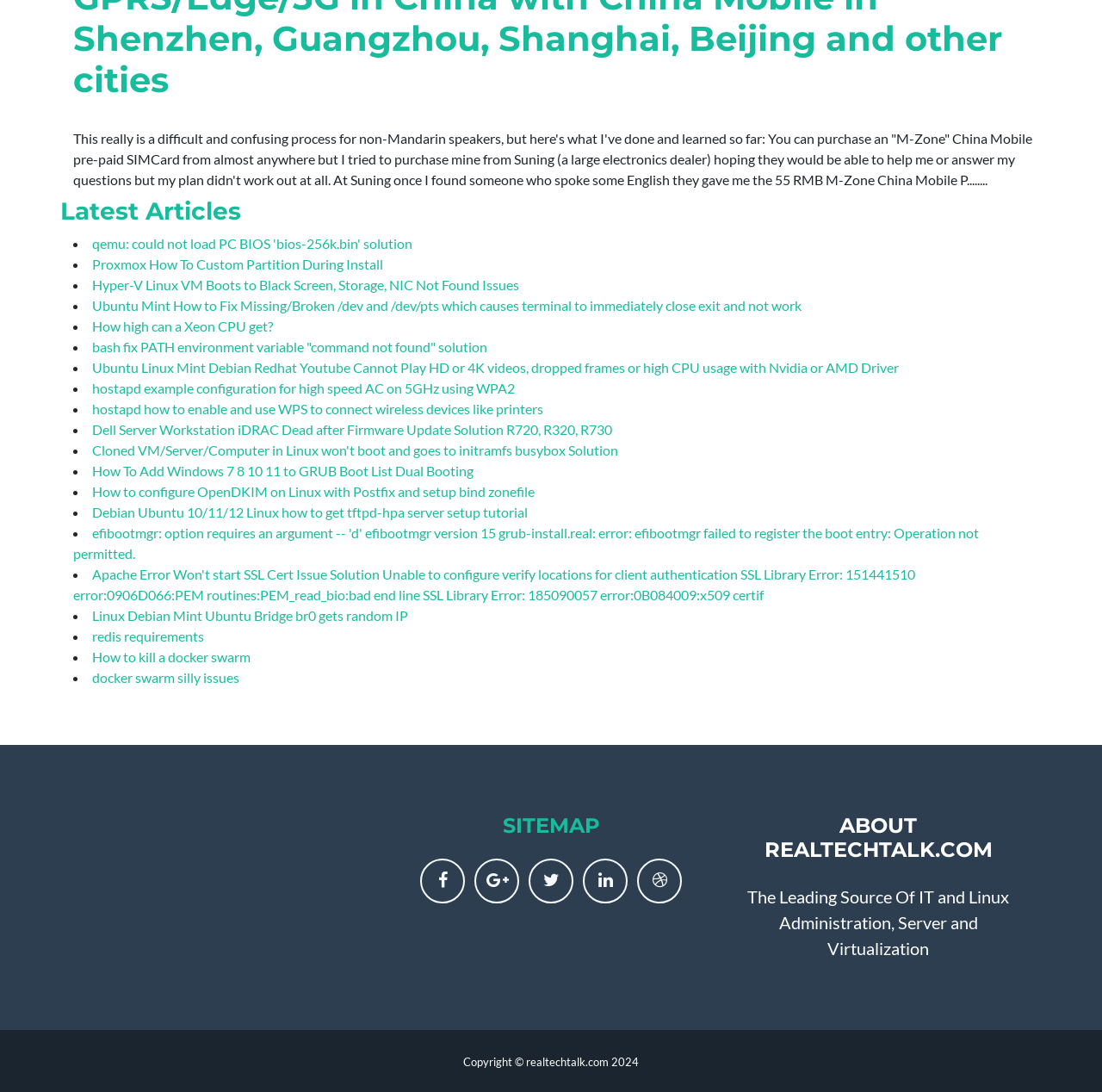Provide the bounding box coordinates of the section that needs to be clicked to accomplish the following instruction: "Learn about realtechtalk.com."

[0.678, 0.812, 0.916, 0.878]